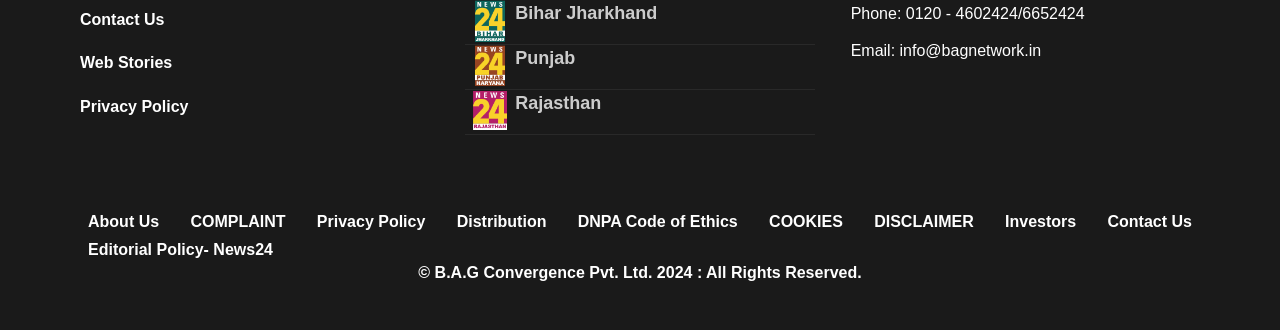Specify the bounding box coordinates for the region that must be clicked to perform the given instruction: "Click on Contact Us".

[0.062, 0.017, 0.185, 0.101]